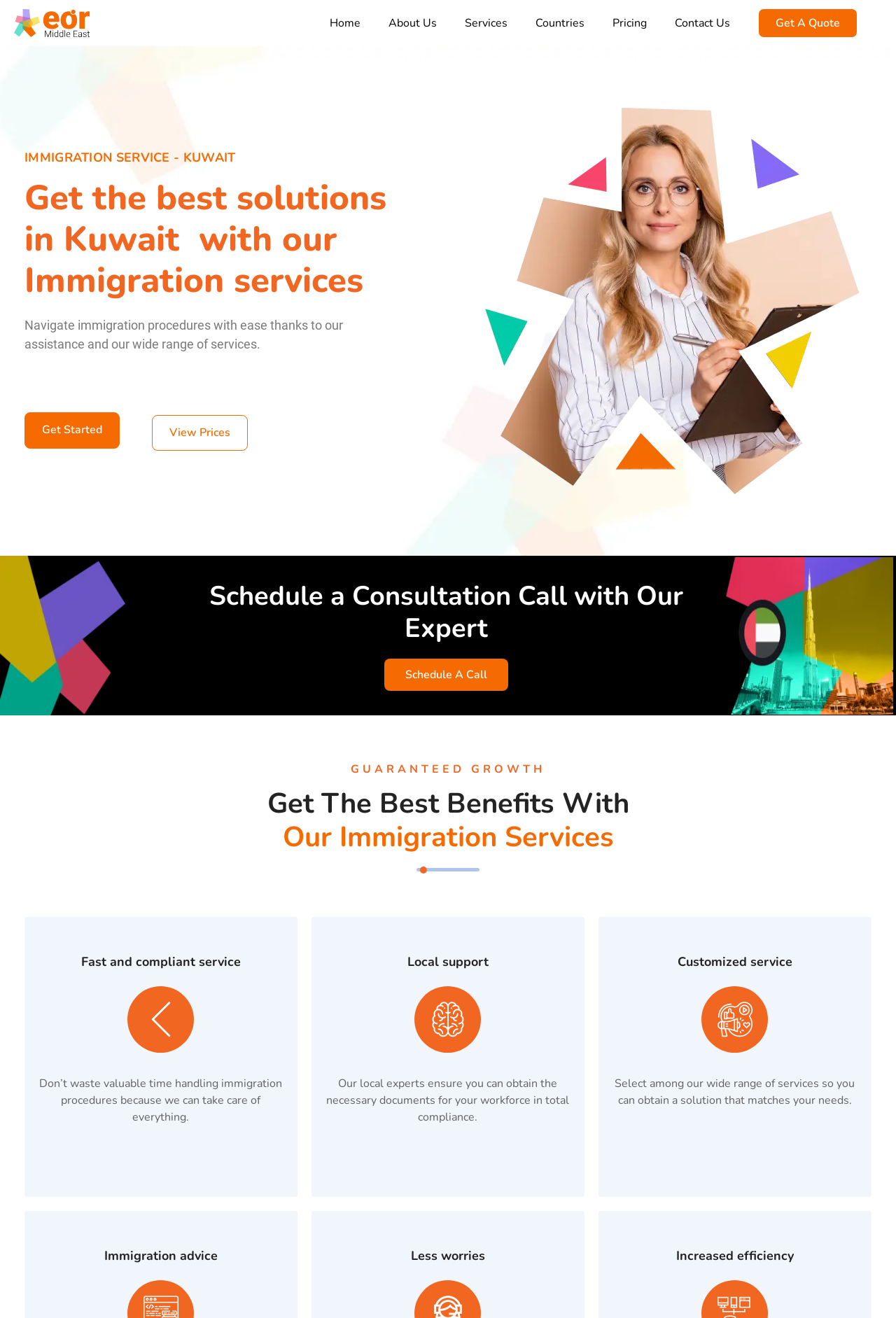Find the bounding box coordinates of the area that needs to be clicked in order to achieve the following instruction: "View prices". The coordinates should be specified as four float numbers between 0 and 1, i.e., [left, top, right, bottom].

[0.17, 0.315, 0.277, 0.342]